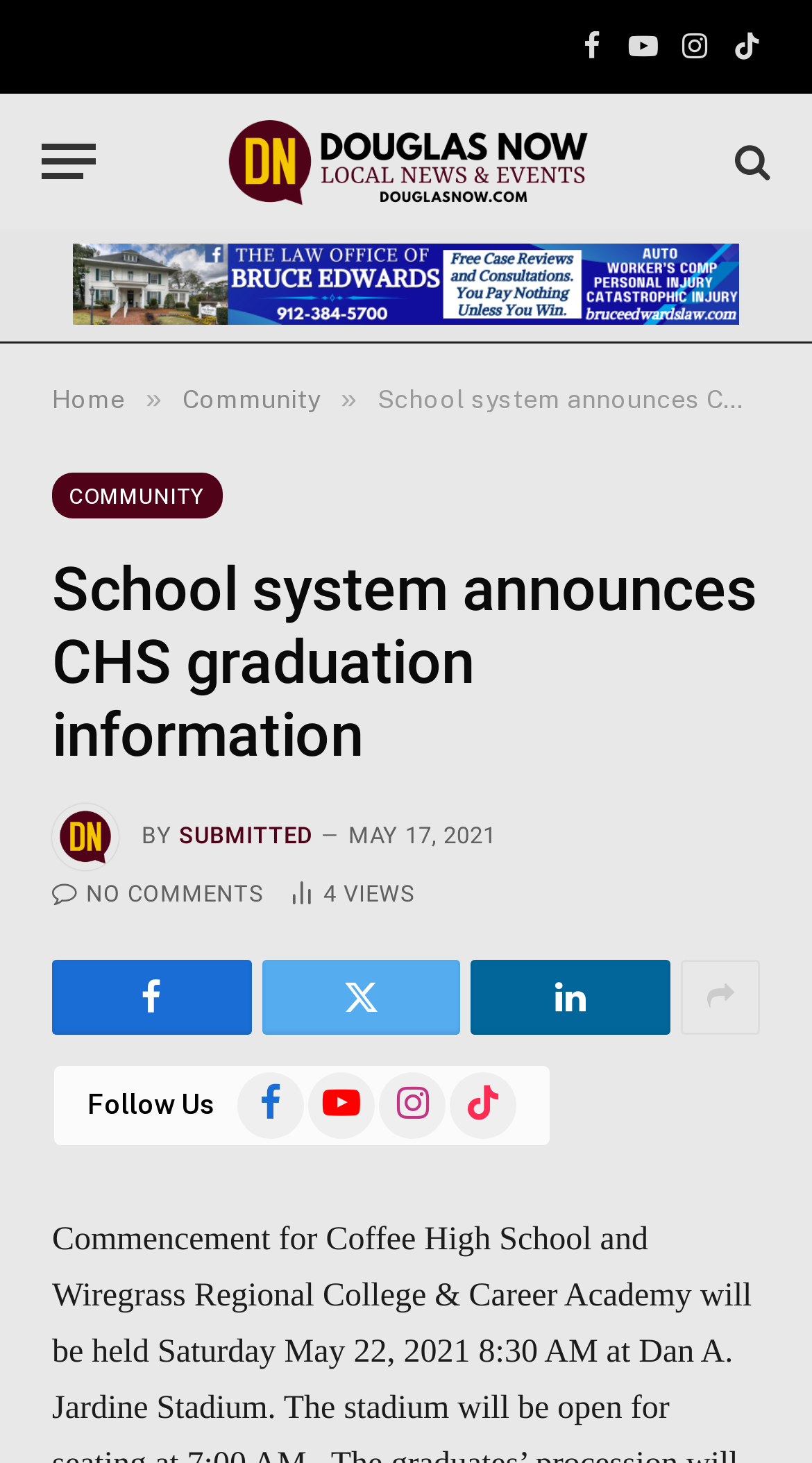Provide the bounding box coordinates of the HTML element described by the text: "title="Show More Social Sharing"".

[0.839, 0.656, 0.936, 0.707]